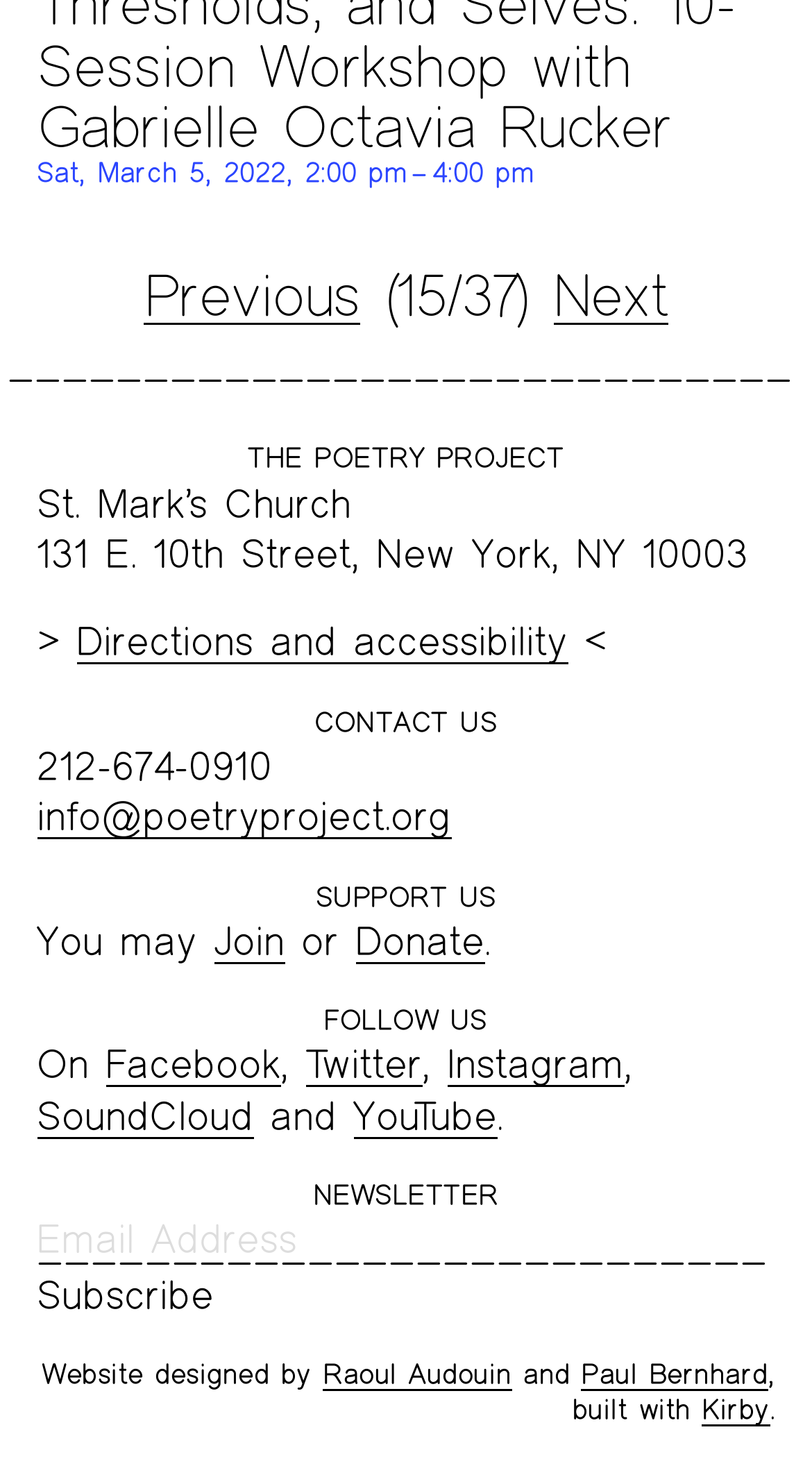Identify the bounding box coordinates of the clickable region required to complete the instruction: "Call 212-674-0910". The coordinates should be given as four float numbers within the range of 0 and 1, i.e., [left, top, right, bottom].

[0.045, 0.505, 0.335, 0.538]